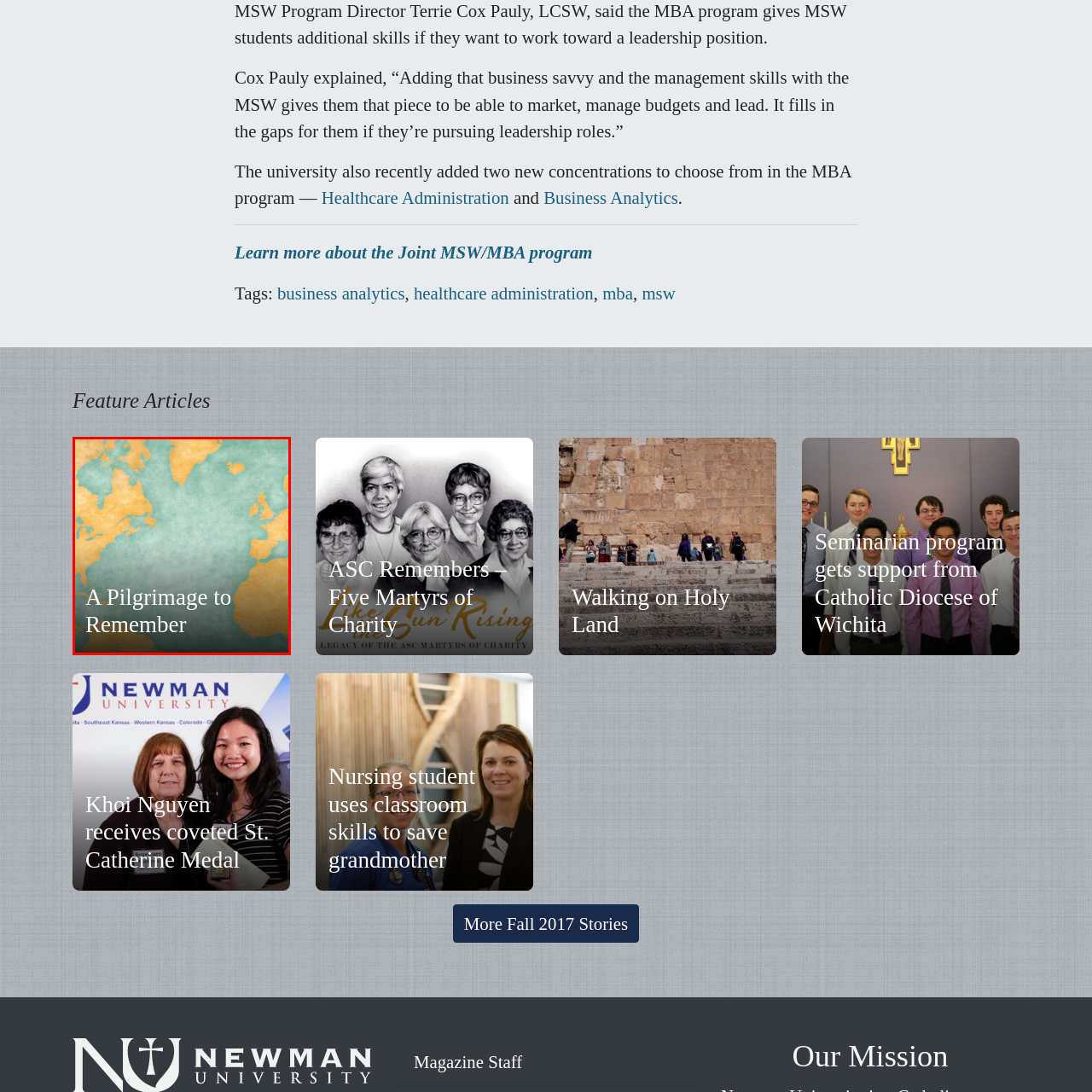What is the theme of the associated article?
Please observe the details within the red bounding box in the image and respond to the question with a detailed explanation based on what you see.

The text 'A Pilgrimage to Remember' overlaying the map suggests that the article is focused on the theme of pilgrimage, likely exploring meaningful travel experiences or commemorative events related to pilgrimage.